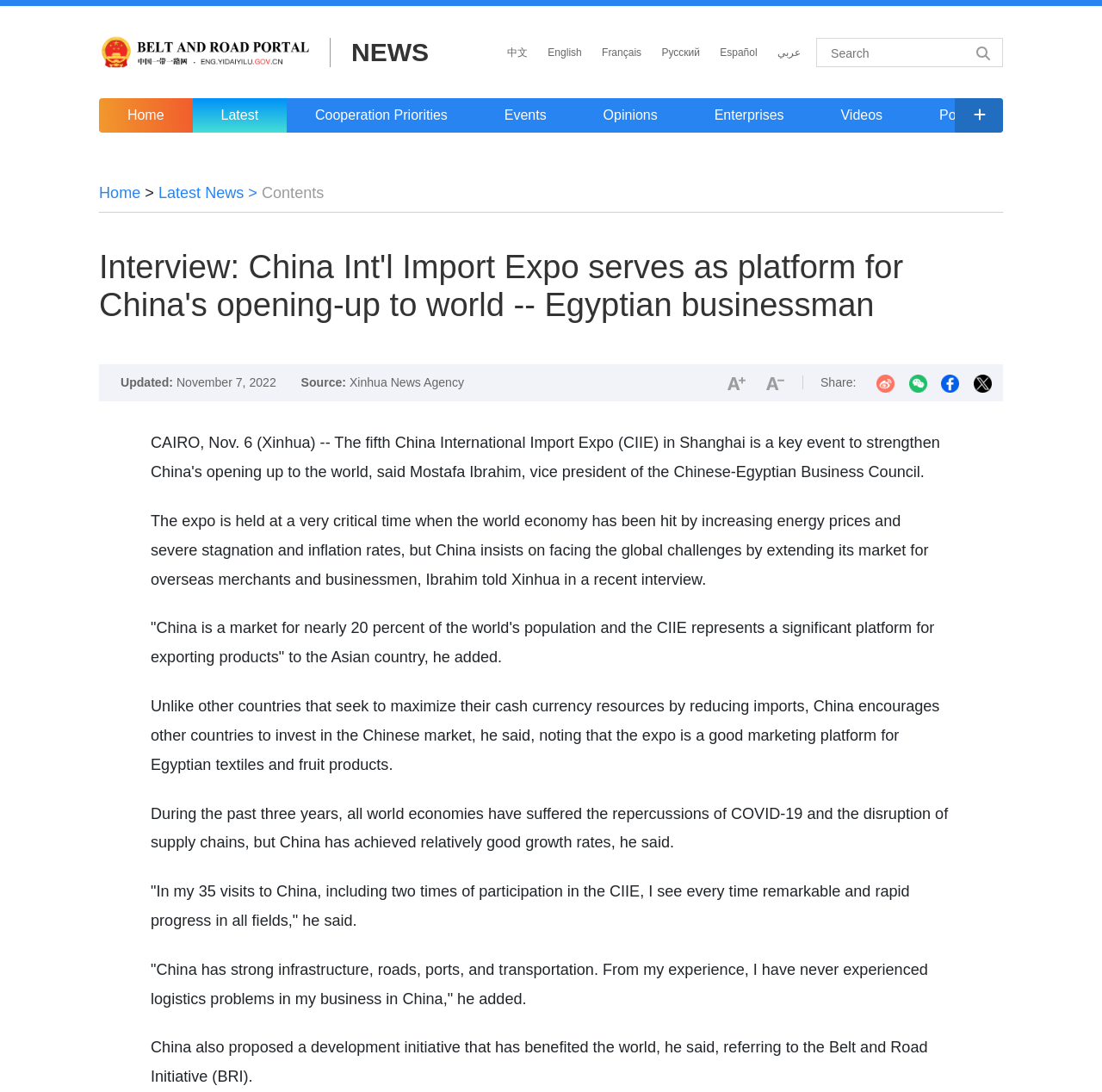Please identify the coordinates of the bounding box that should be clicked to fulfill this instruction: "Go to Home page".

[0.09, 0.09, 0.175, 0.122]